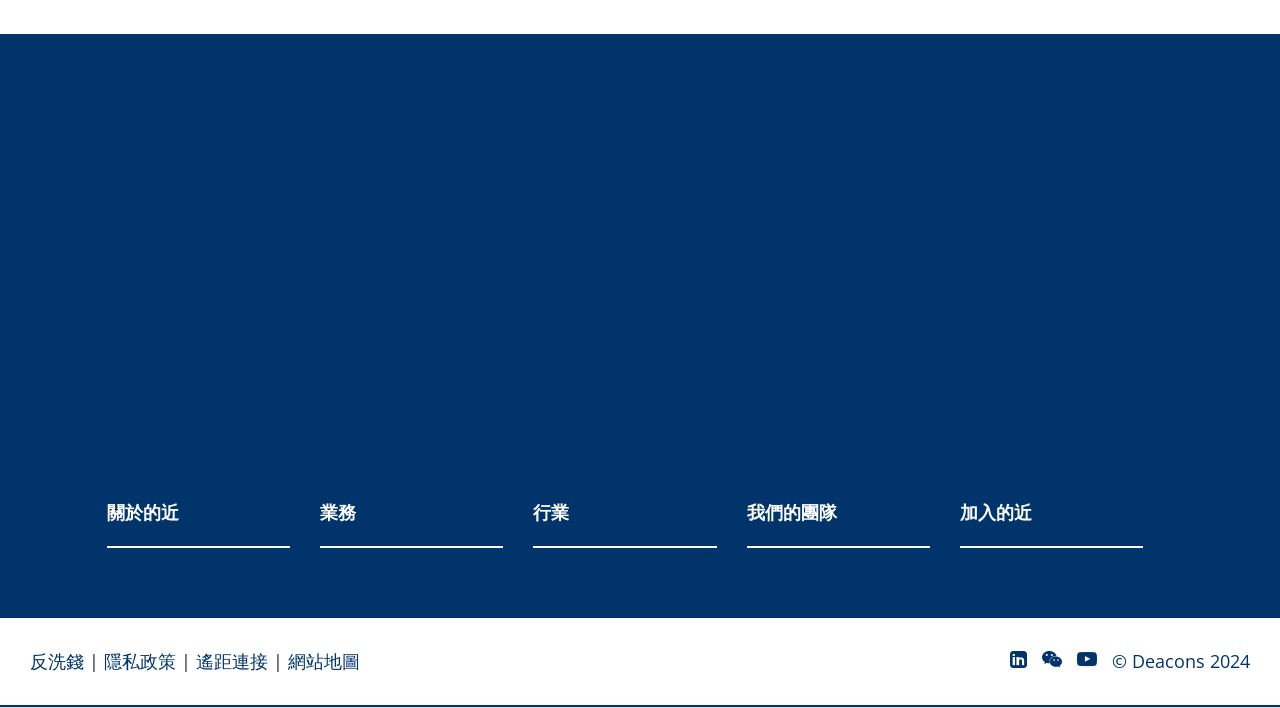What is the second item in the footer menu? From the image, respond with a single word or brief phrase.

隱私政策